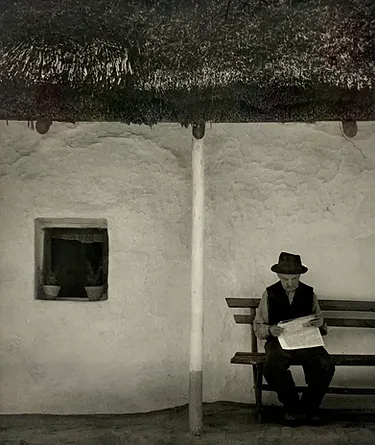What is the size of the vintage print?
Provide a detailed and extensive answer to the question.

The caption states that the piece is a vintage print measuring 18 x 12.5 cm and is part of a limited edition of 1/2, which provides the size of the print.